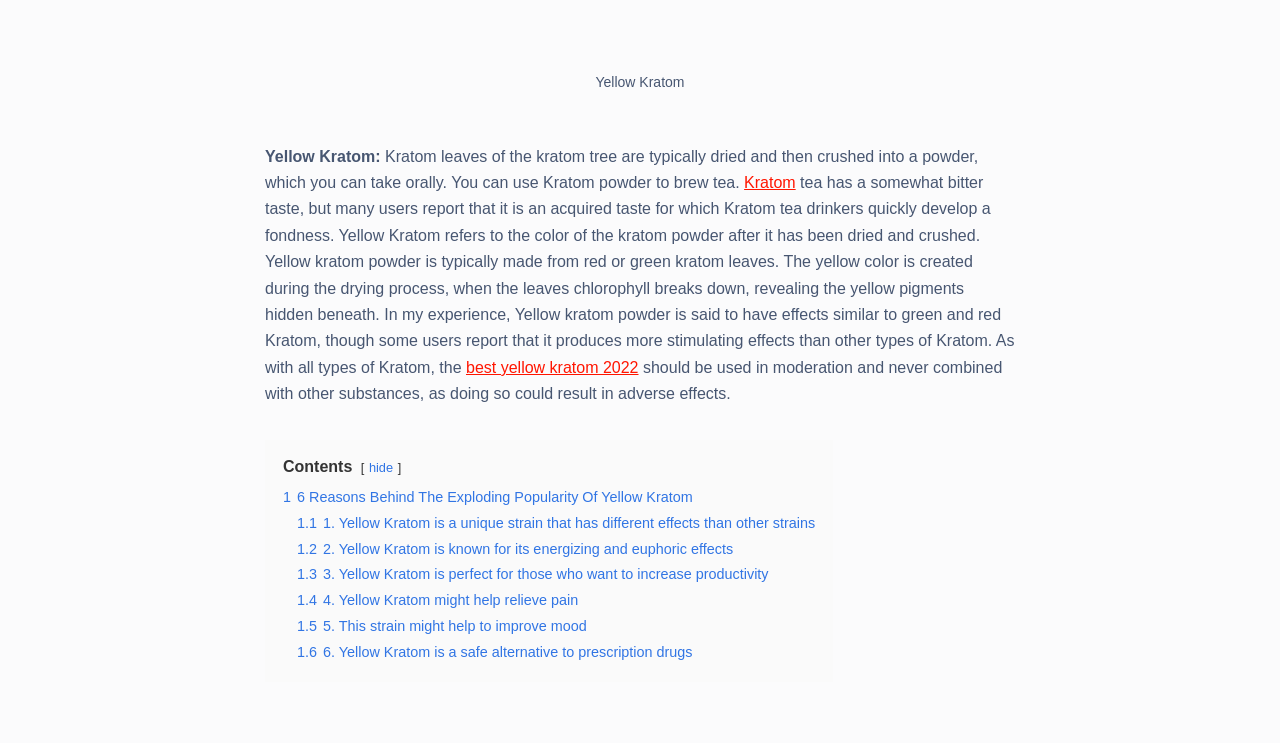Please specify the bounding box coordinates of the element that should be clicked to execute the given instruction: 'Click on the link to learn more about Kratom'. Ensure the coordinates are four float numbers between 0 and 1, expressed as [left, top, right, bottom].

[0.581, 0.234, 0.622, 0.257]